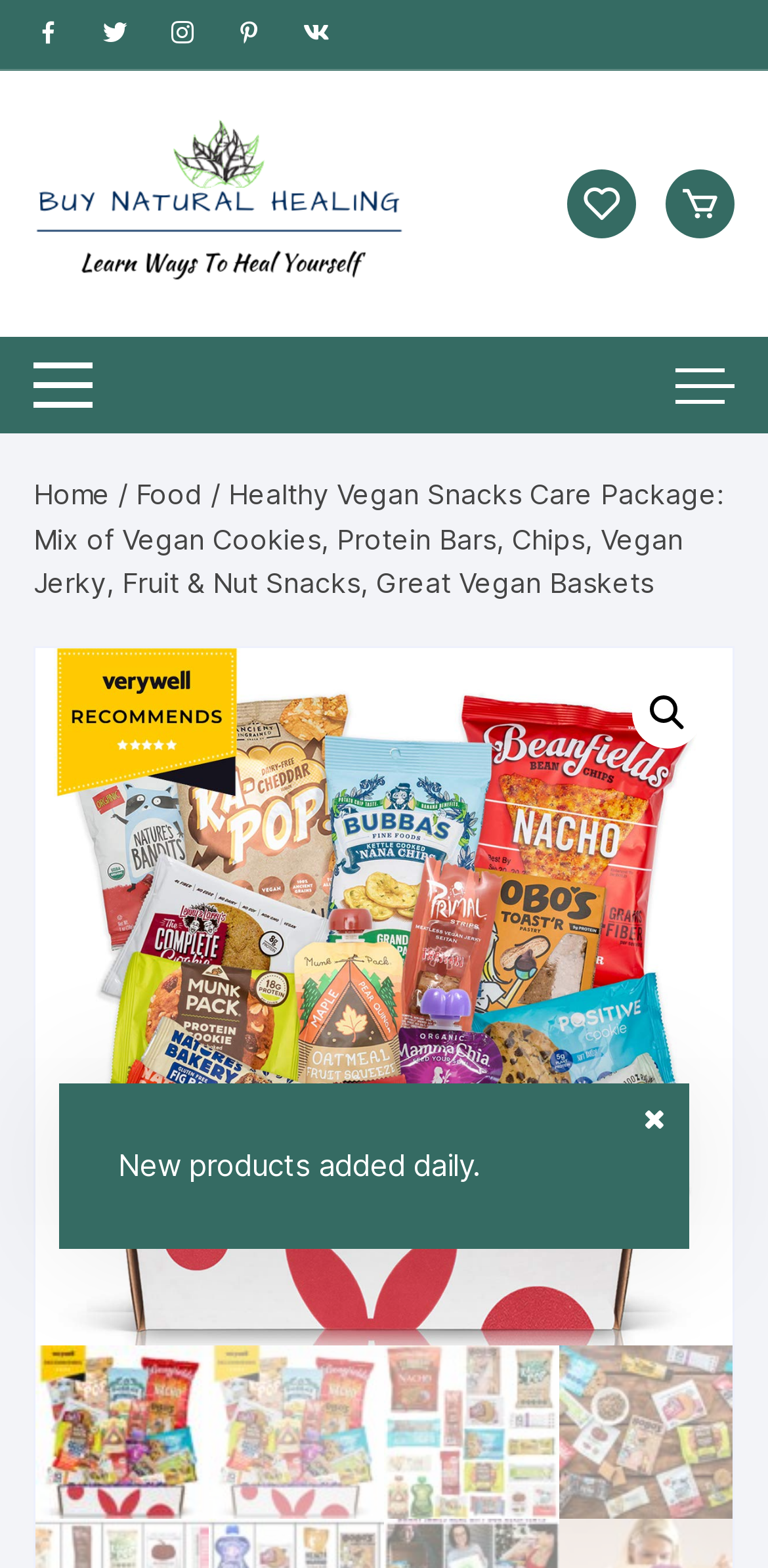Locate the bounding box of the UI element defined by this description: "alt="Infinity Group Construction Logo"". The coordinates should be given as four float numbers between 0 and 1, formatted as [left, top, right, bottom].

None